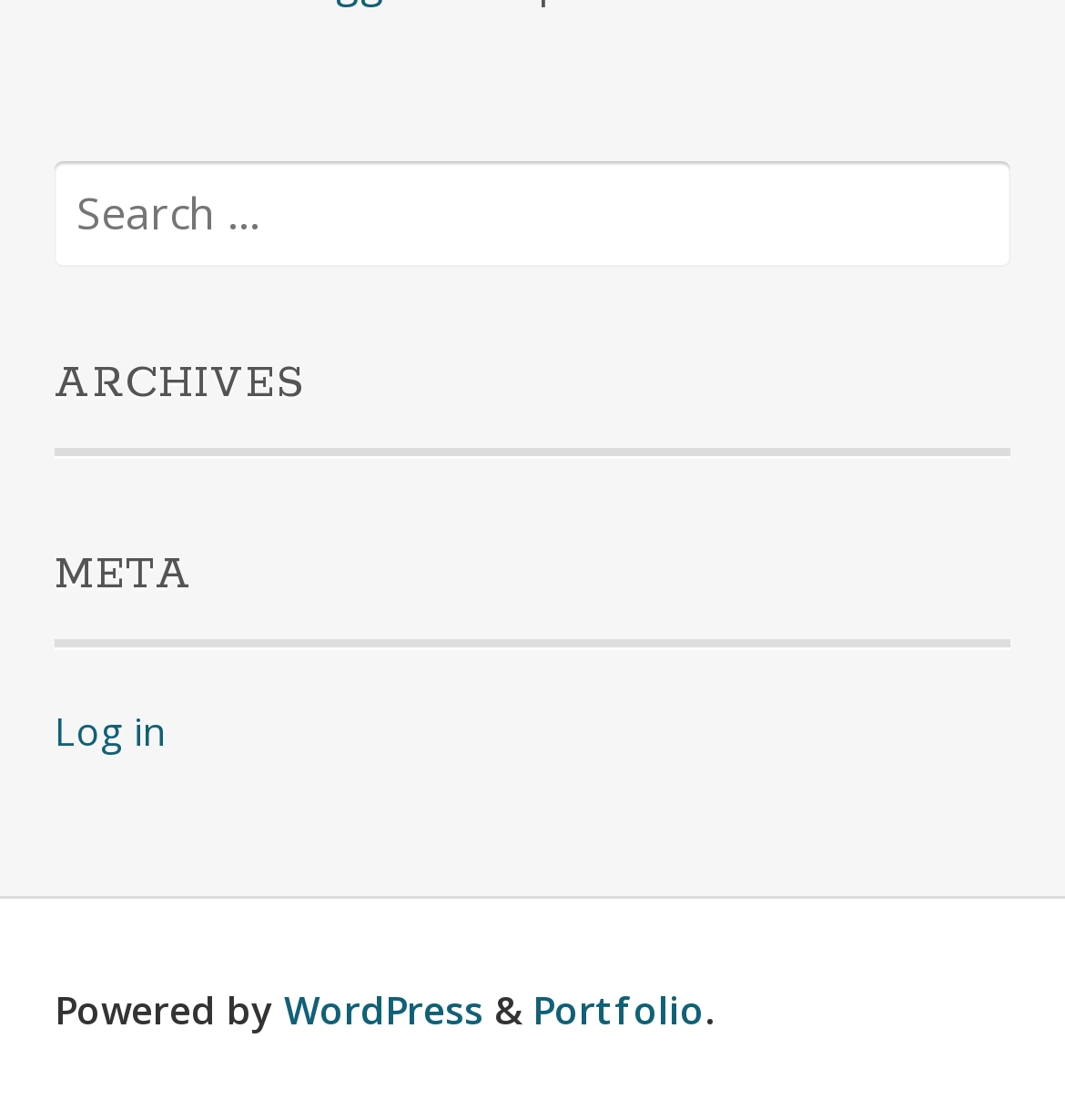Respond with a single word or phrase to the following question:
How many headings are there on the webpage?

2